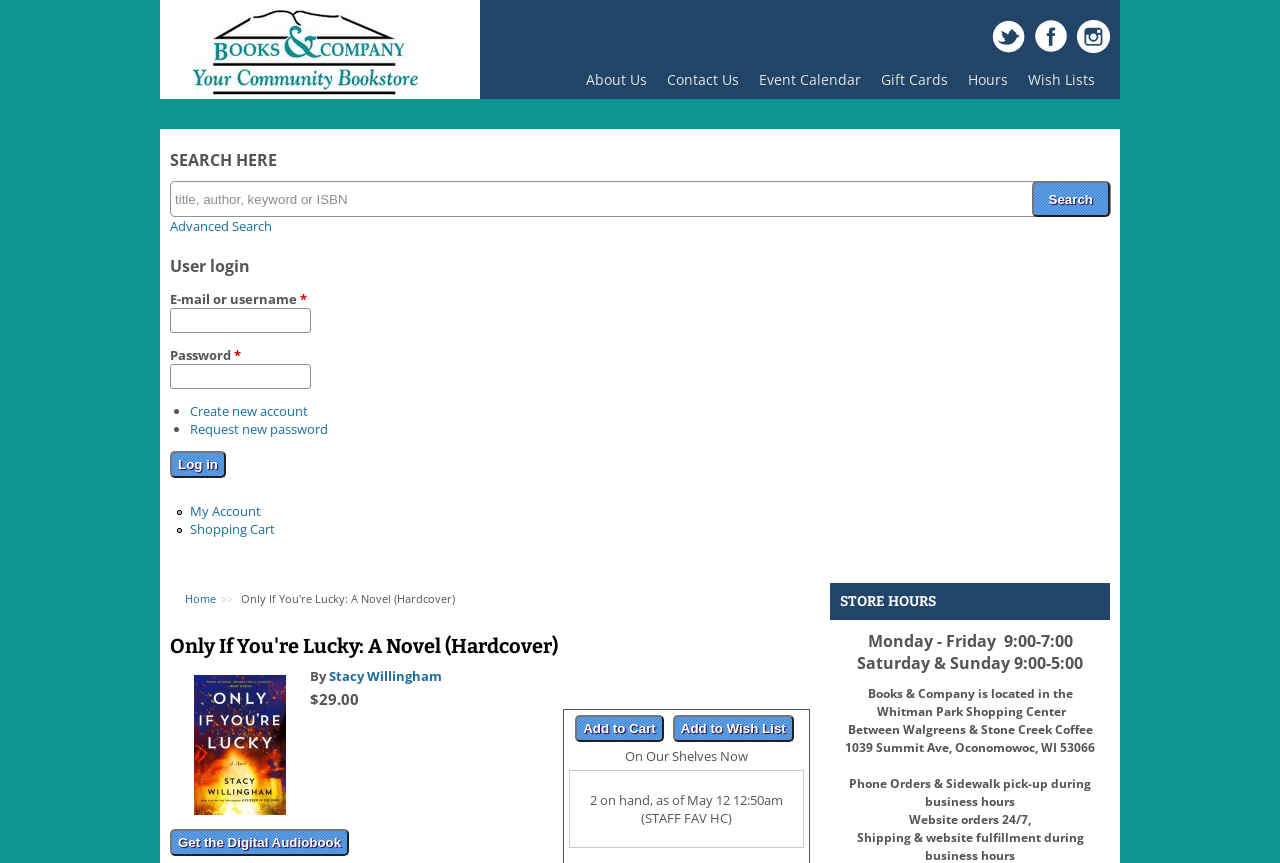Please indicate the bounding box coordinates for the clickable area to complete the following task: "Click on the 'Estate Planning Questionnaire' link". The coordinates should be specified as four float numbers between 0 and 1, i.e., [left, top, right, bottom].

None